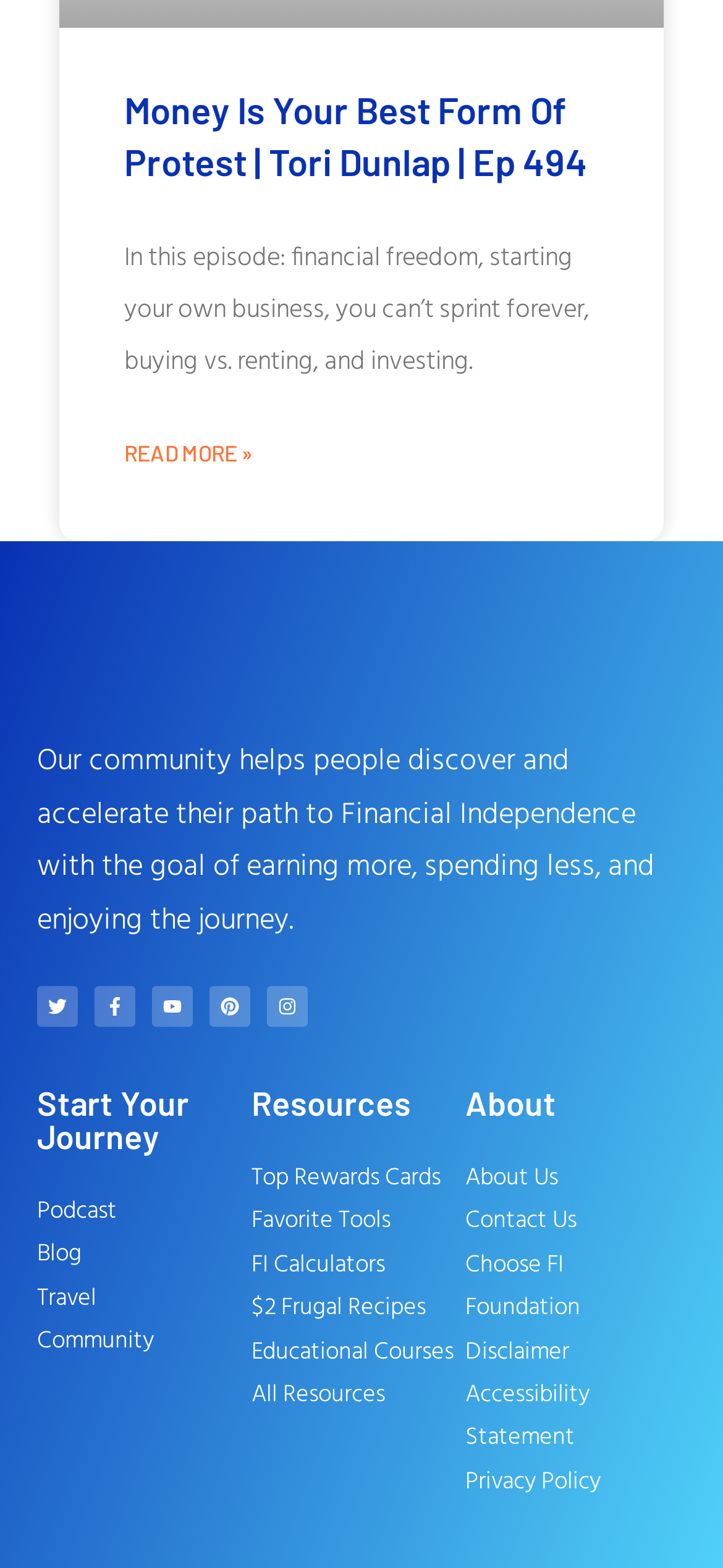Identify the bounding box coordinates of the area you need to click to perform the following instruction: "Explore the podcast".

[0.051, 0.759, 0.347, 0.787]